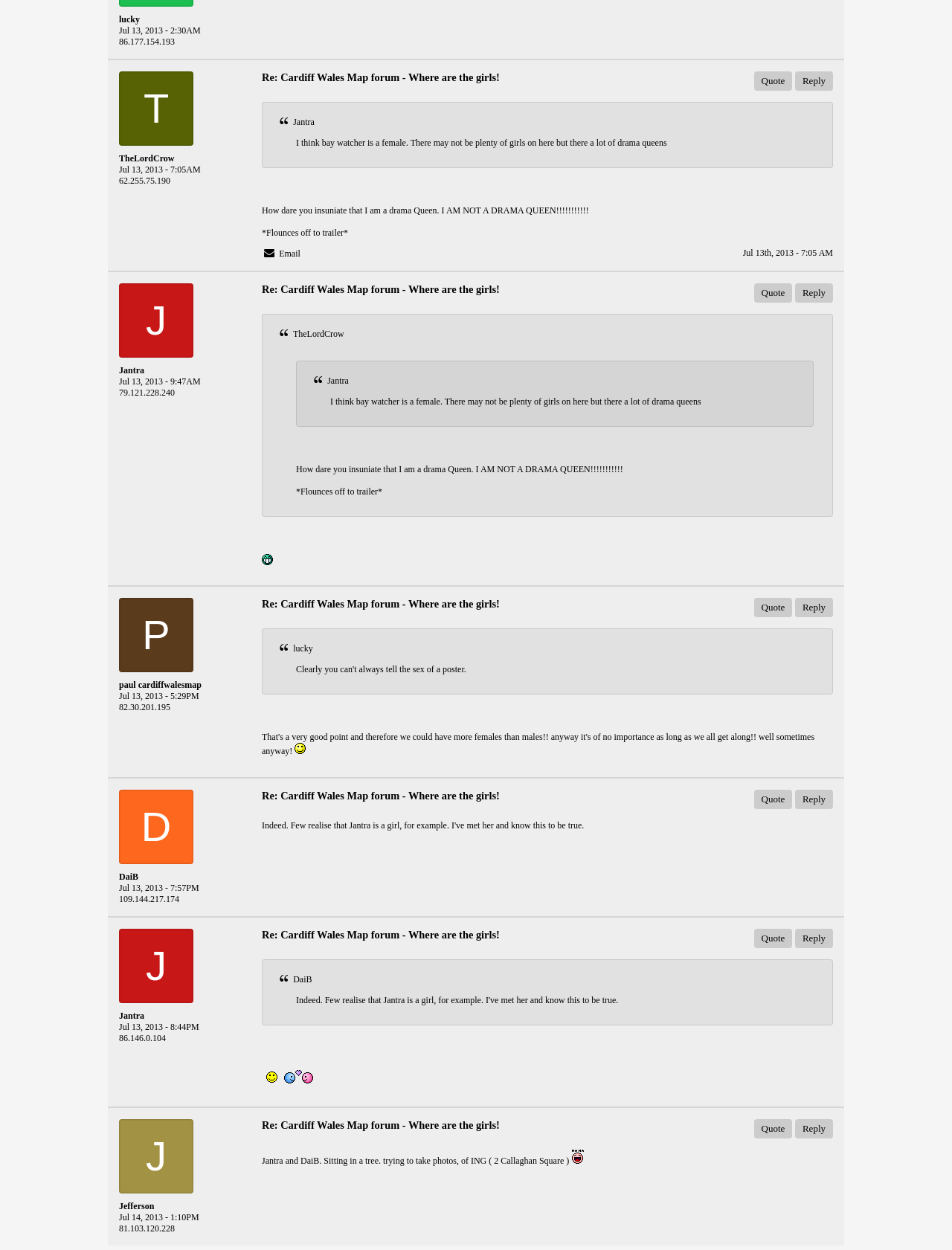Please determine the bounding box coordinates, formatted as (top-left x, top-left y, bottom-right x, bottom-right y), with all values as floating point numbers between 0 and 1. Identify the bounding box of the region described as: 62.255.75.190

[0.125, 0.141, 0.179, 0.149]